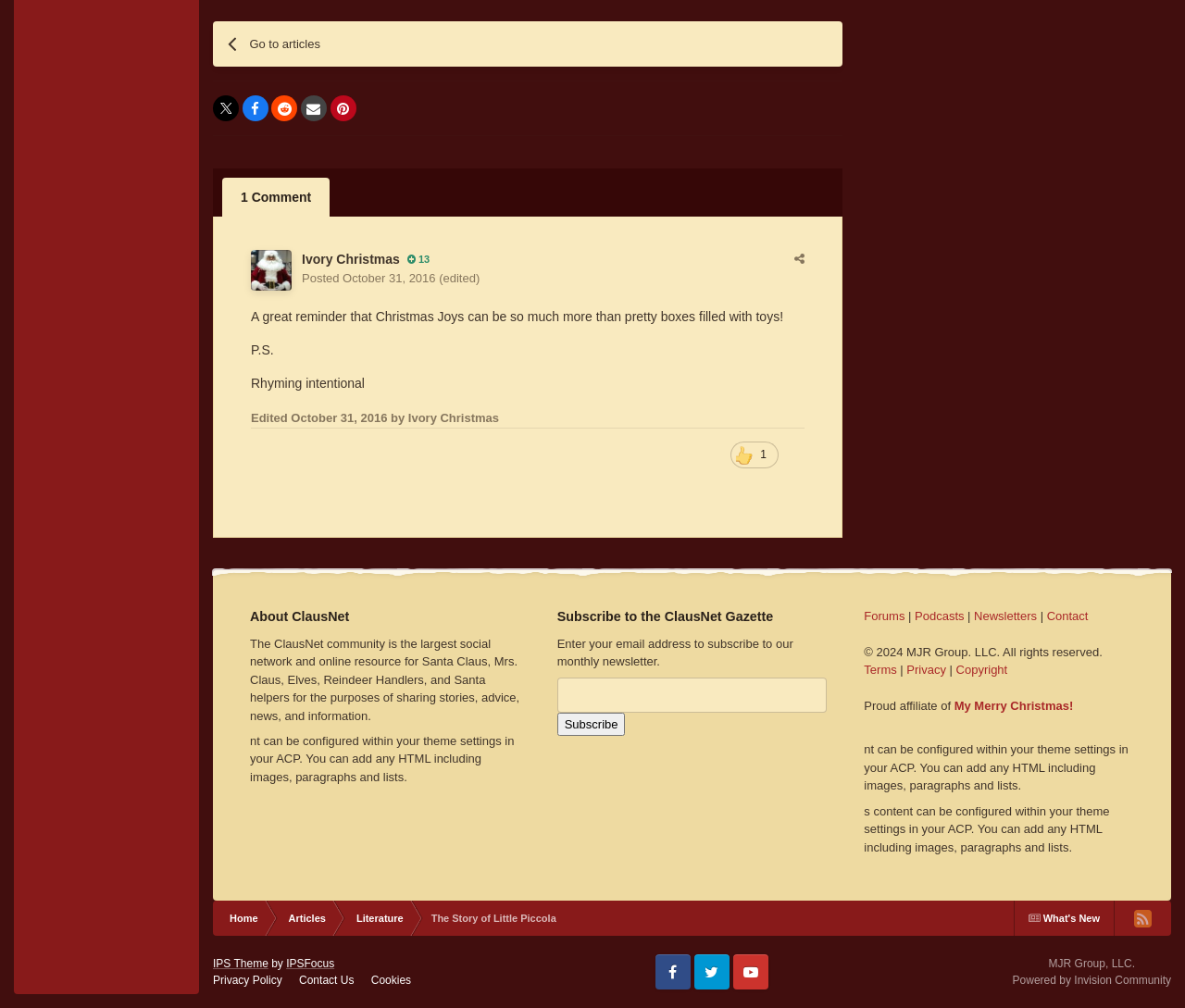Extract the bounding box coordinates for the HTML element that matches this description: "Literature". The coordinates should be four float numbers between 0 and 1, i.e., [left, top, right, bottom].

[0.287, 0.894, 0.352, 0.928]